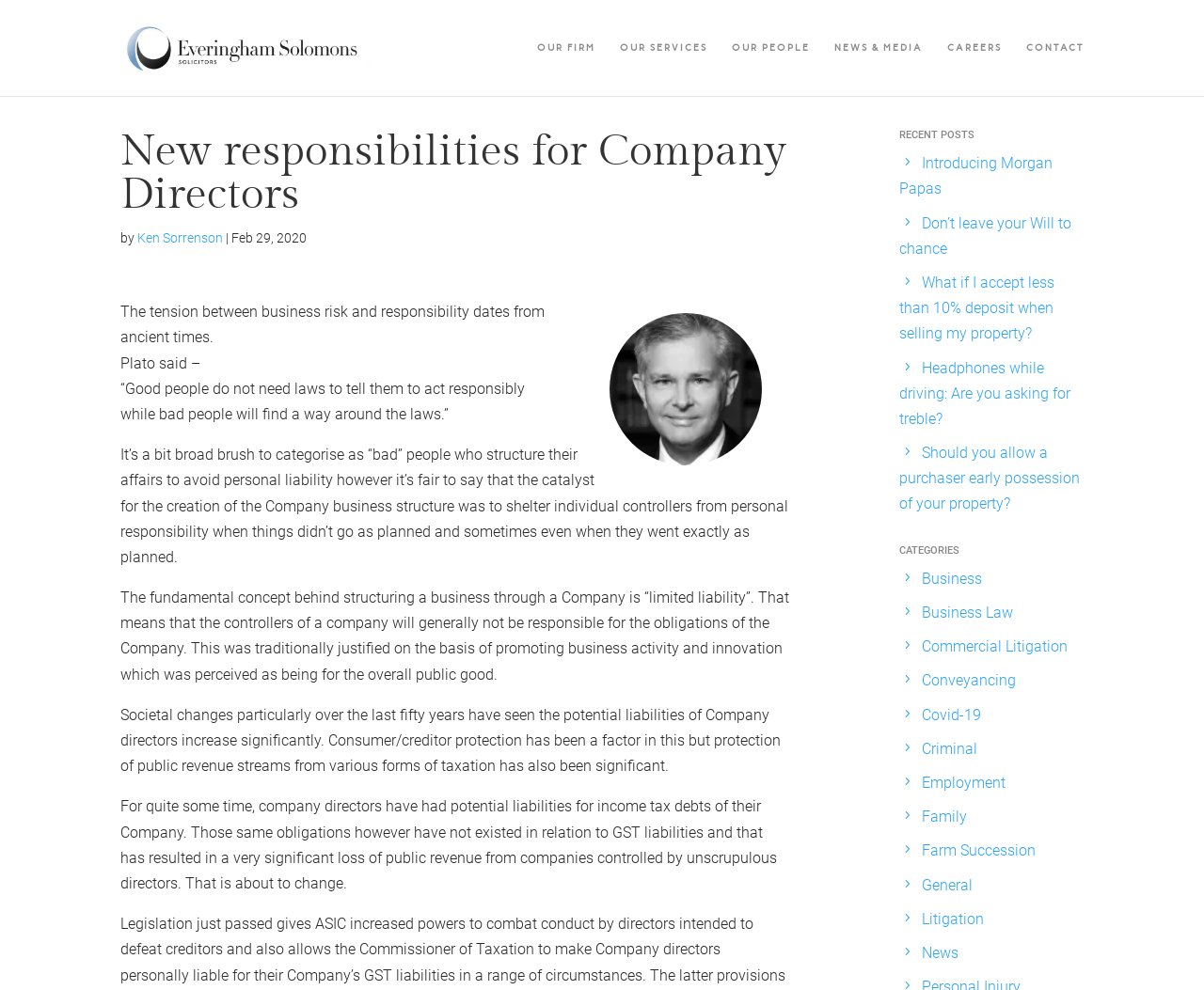Provide a one-word or short-phrase answer to the question:
What is the name of the law firm?

Everingham Solomons Solicitors